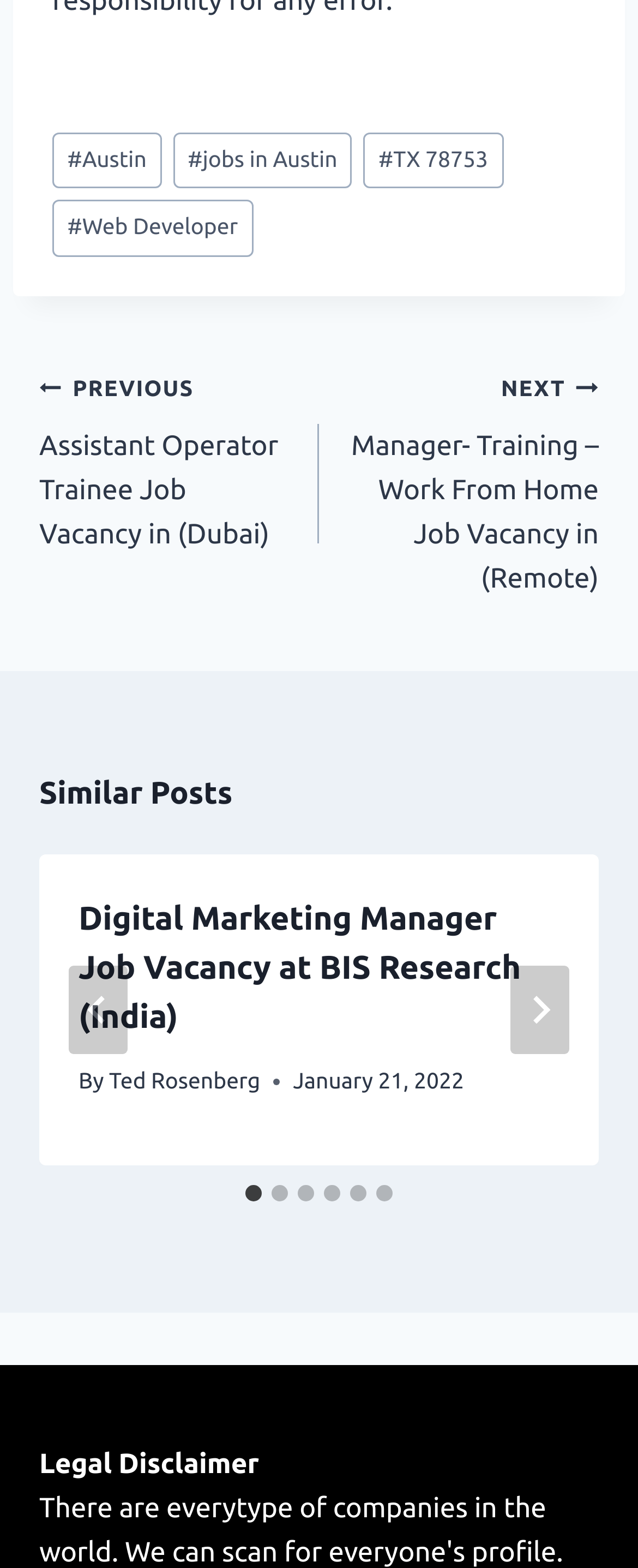Identify the bounding box coordinates for the region of the element that should be clicked to carry out the instruction: "Click on the 'PREVIOUS Assistant Operator Trainee Job Vacancy in (Dubai)' link". The bounding box coordinates should be four float numbers between 0 and 1, i.e., [left, top, right, bottom].

[0.062, 0.233, 0.5, 0.355]